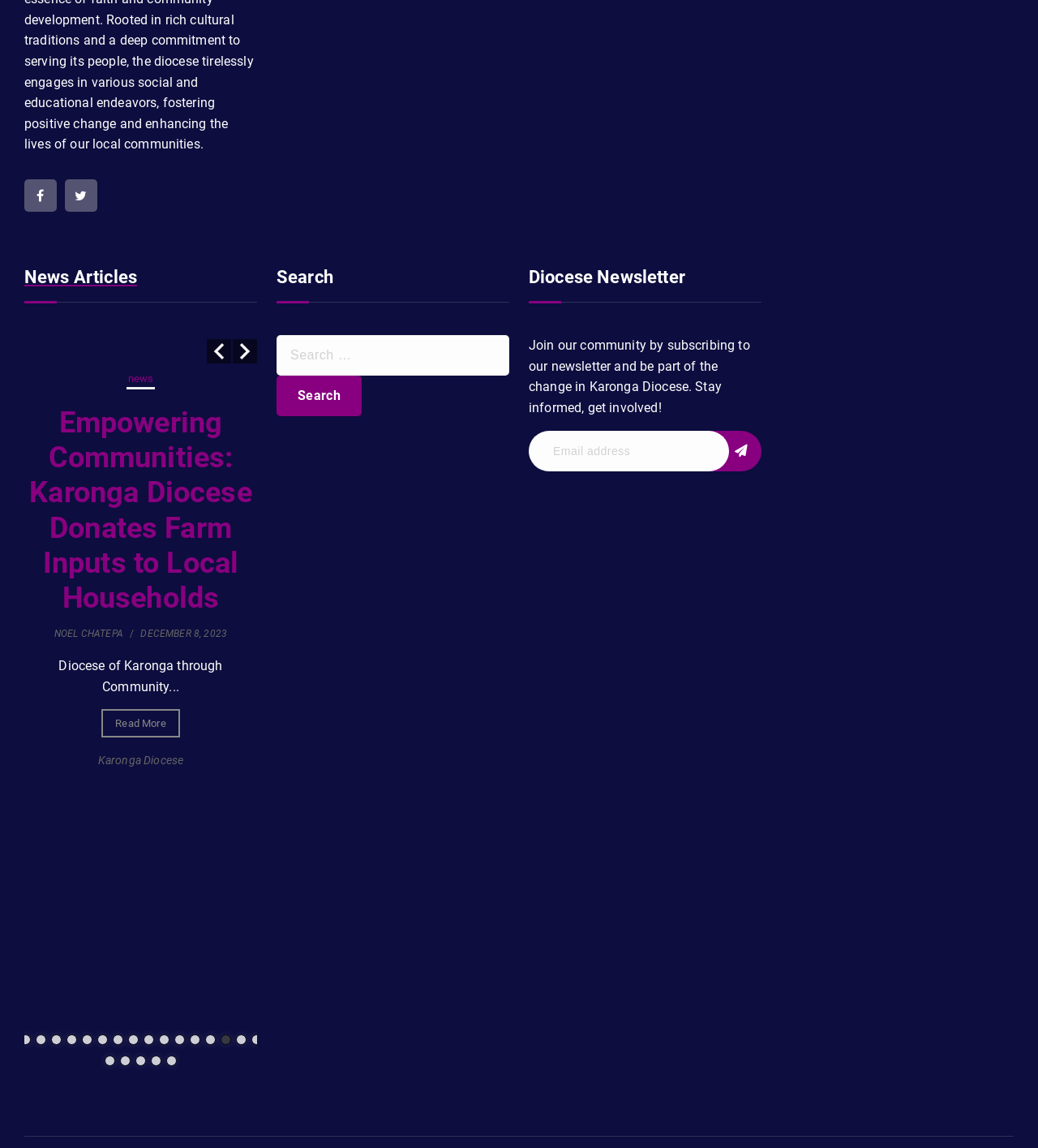Indicate the bounding box coordinates of the element that needs to be clicked to satisfy the following instruction: "Click on the 'Search' button". The coordinates should be four float numbers between 0 and 1, i.e., [left, top, right, bottom].

[0.266, 0.327, 0.348, 0.363]